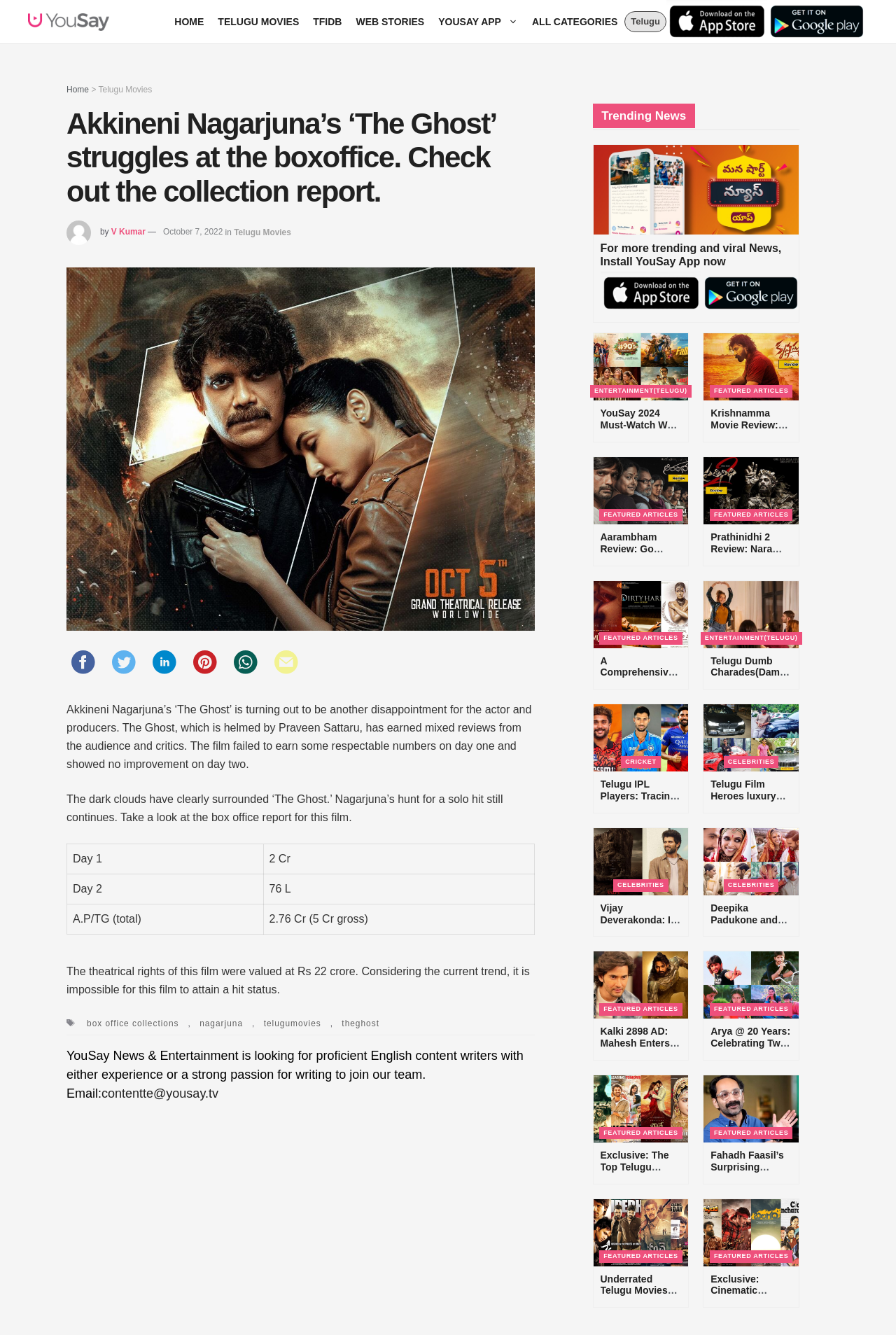Find the bounding box coordinates of the clickable area that will achieve the following instruction: "Install YouSay App now".

[0.67, 0.226, 0.782, 0.235]